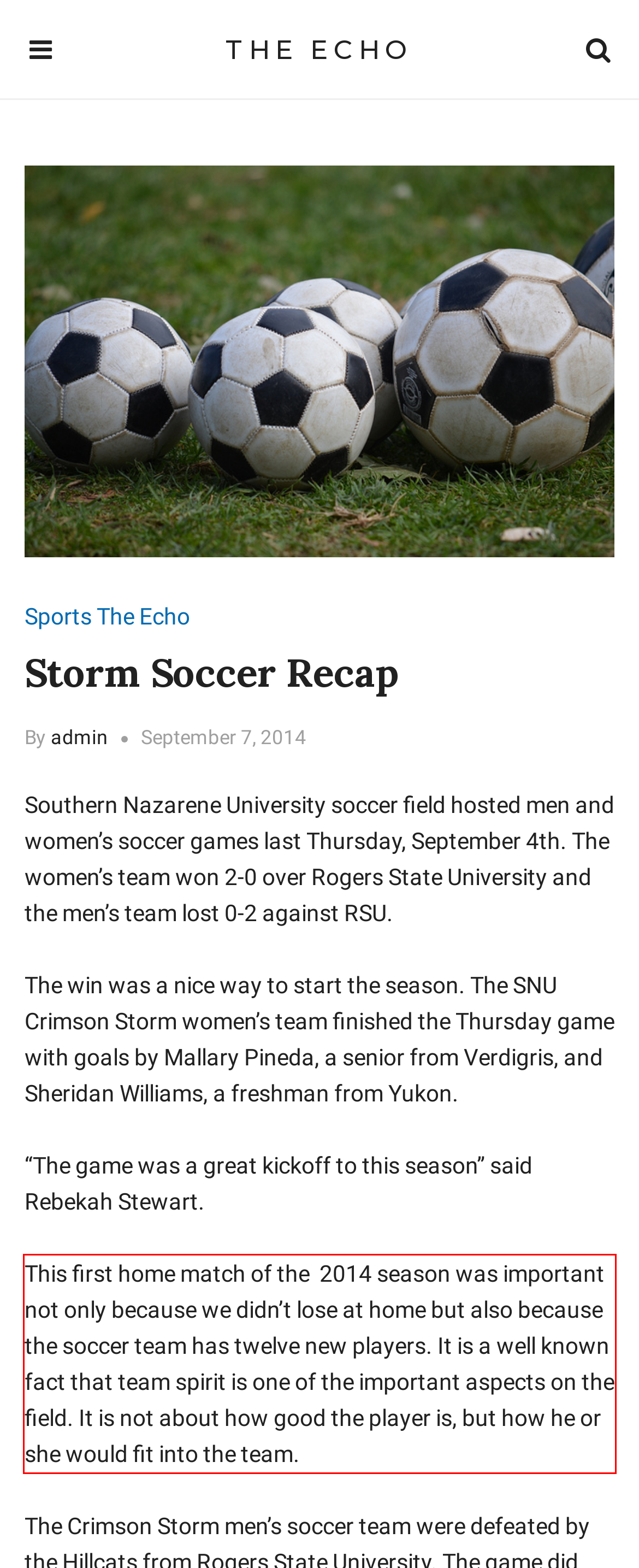You are given a screenshot of a webpage with a UI element highlighted by a red bounding box. Please perform OCR on the text content within this red bounding box.

This first home match of the 2014 season was important not only because we didn’t lose at home but also because the soccer team has twelve new players. It is a well known fact that team spirit is one of the important aspects on the field. It is not about how good the player is, but how he or she would fit into the team.